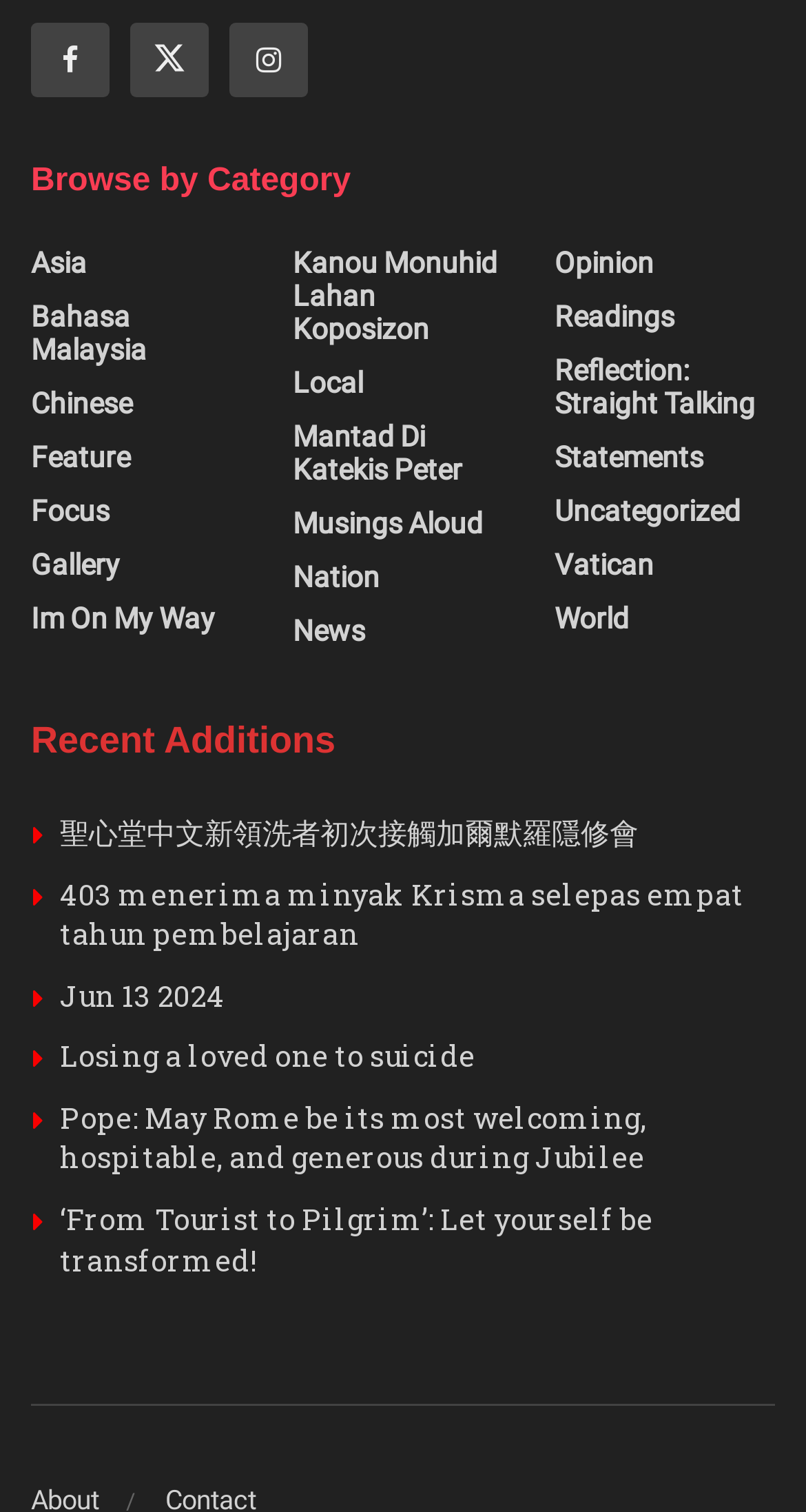Find the bounding box coordinates of the clickable area that will achieve the following instruction: "Click on Asia".

[0.038, 0.163, 0.108, 0.184]